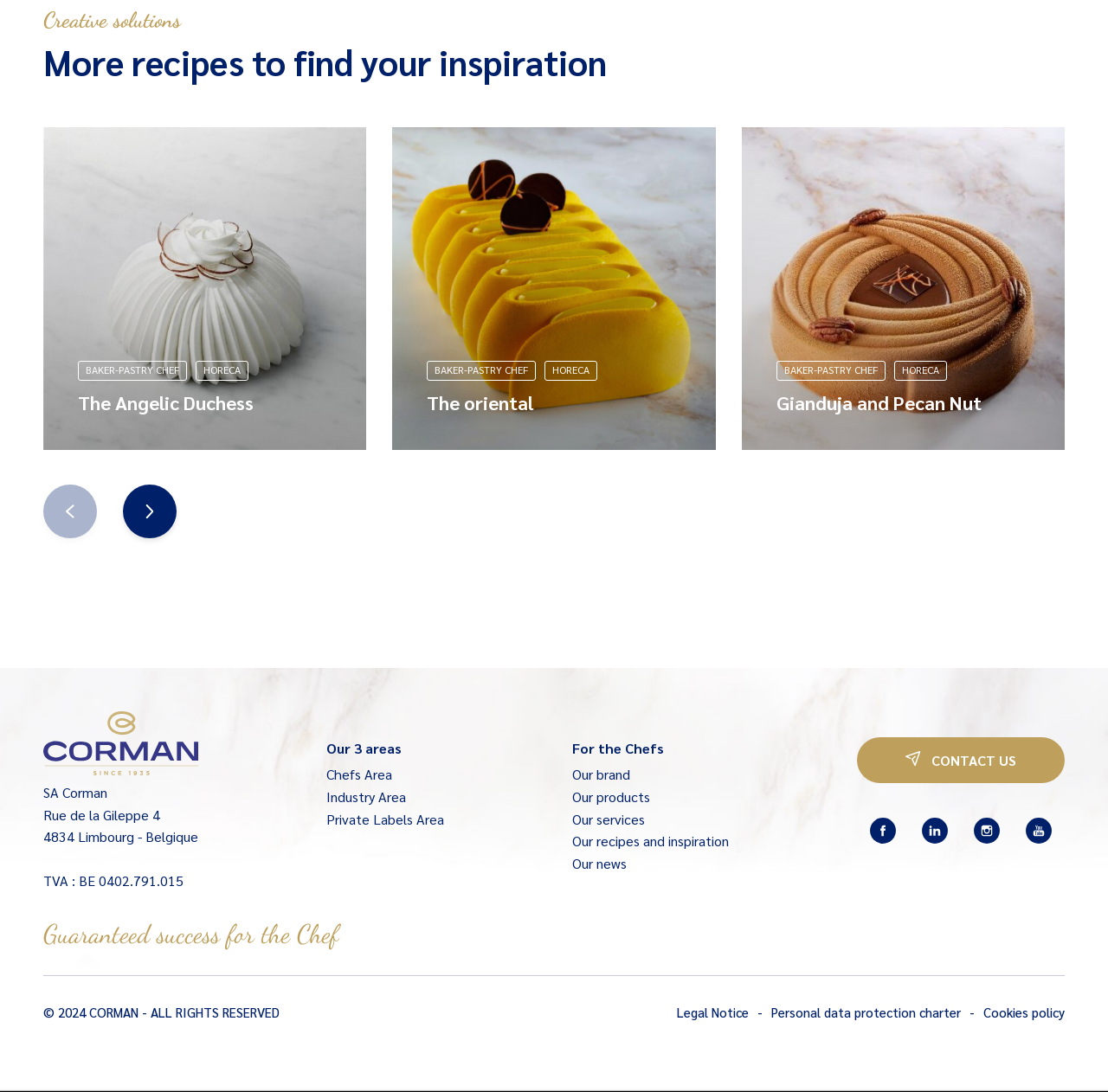Please identify the bounding box coordinates of the element on the webpage that should be clicked to follow this instruction: "Book an appointment". The bounding box coordinates should be given as four float numbers between 0 and 1, formatted as [left, top, right, bottom].

None